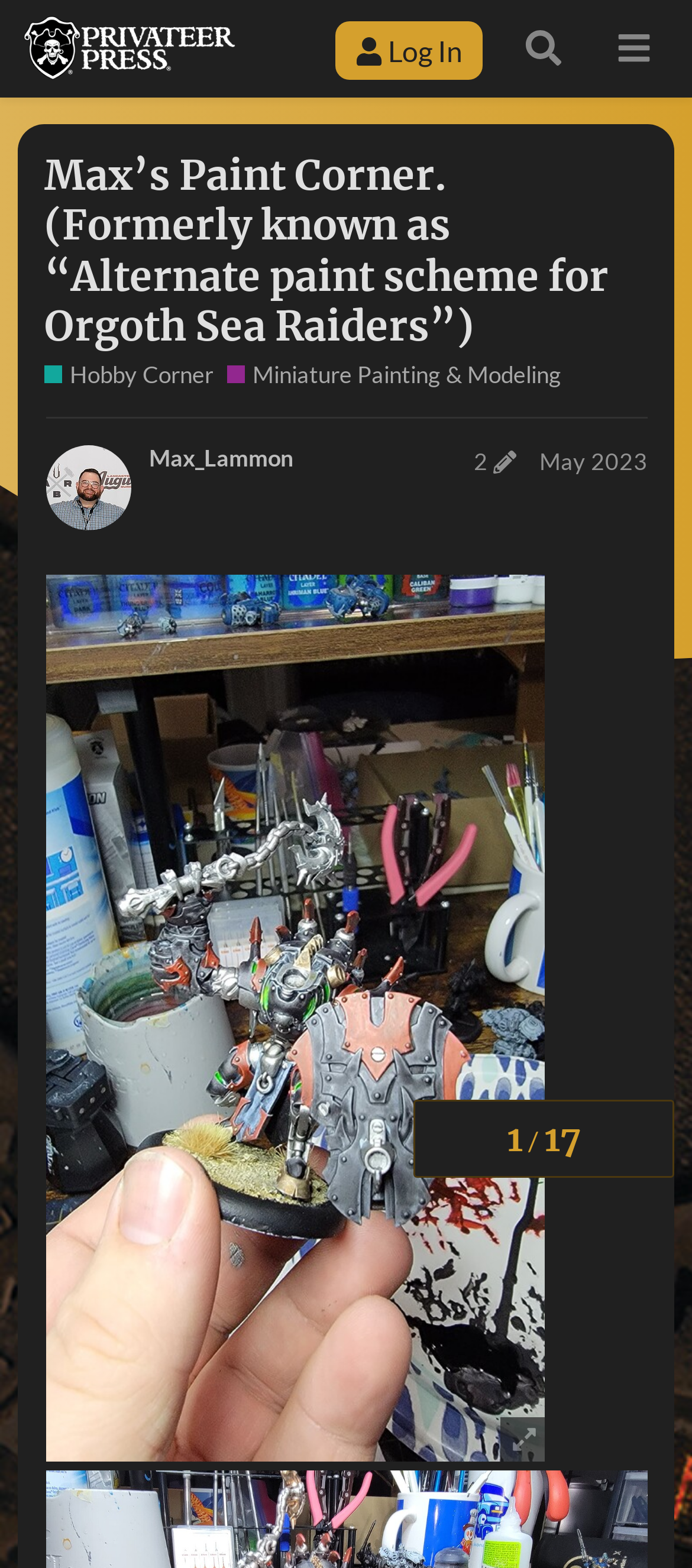Determine the bounding box coordinates of the region that needs to be clicked to achieve the task: "View post edit history".

[0.67, 0.286, 0.763, 0.303]